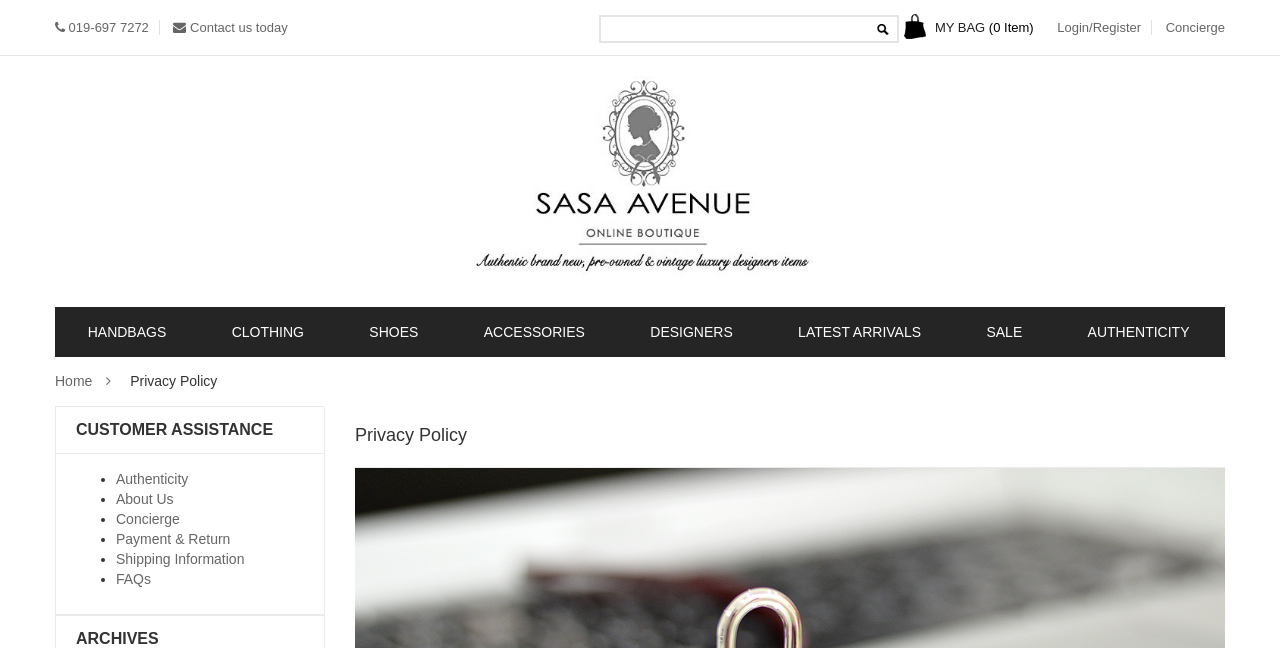Determine the bounding box coordinates of the clickable element to achieve the following action: 'Login or register'. Provide the coordinates as four float values between 0 and 1, formatted as [left, top, right, bottom].

[0.818, 0.031, 0.9, 0.054]